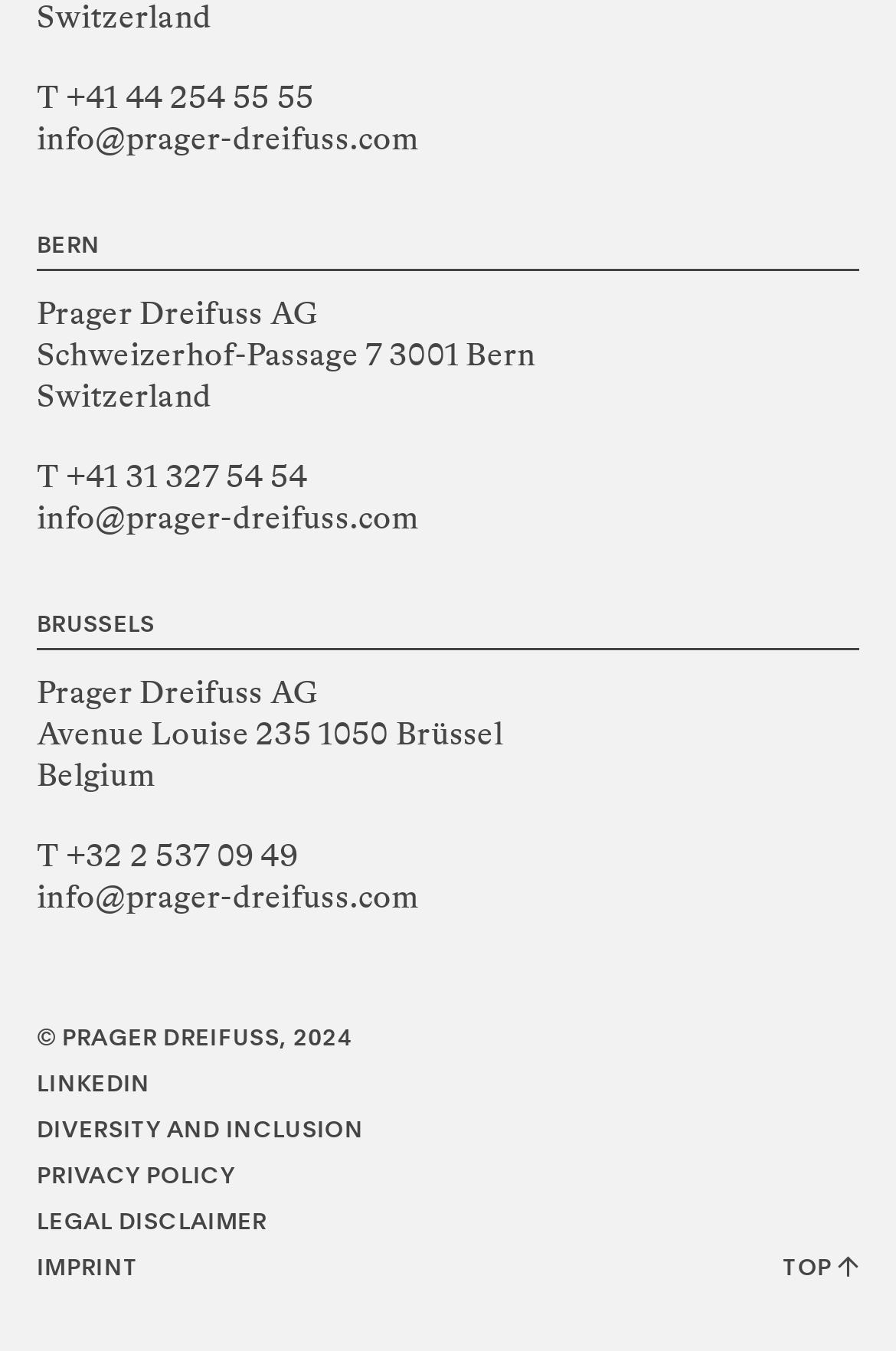Please specify the bounding box coordinates of the element that should be clicked to execute the given instruction: 'Call the Bern office'. Ensure the coordinates are four float numbers between 0 and 1, expressed as [left, top, right, bottom].

[0.041, 0.054, 0.351, 0.088]